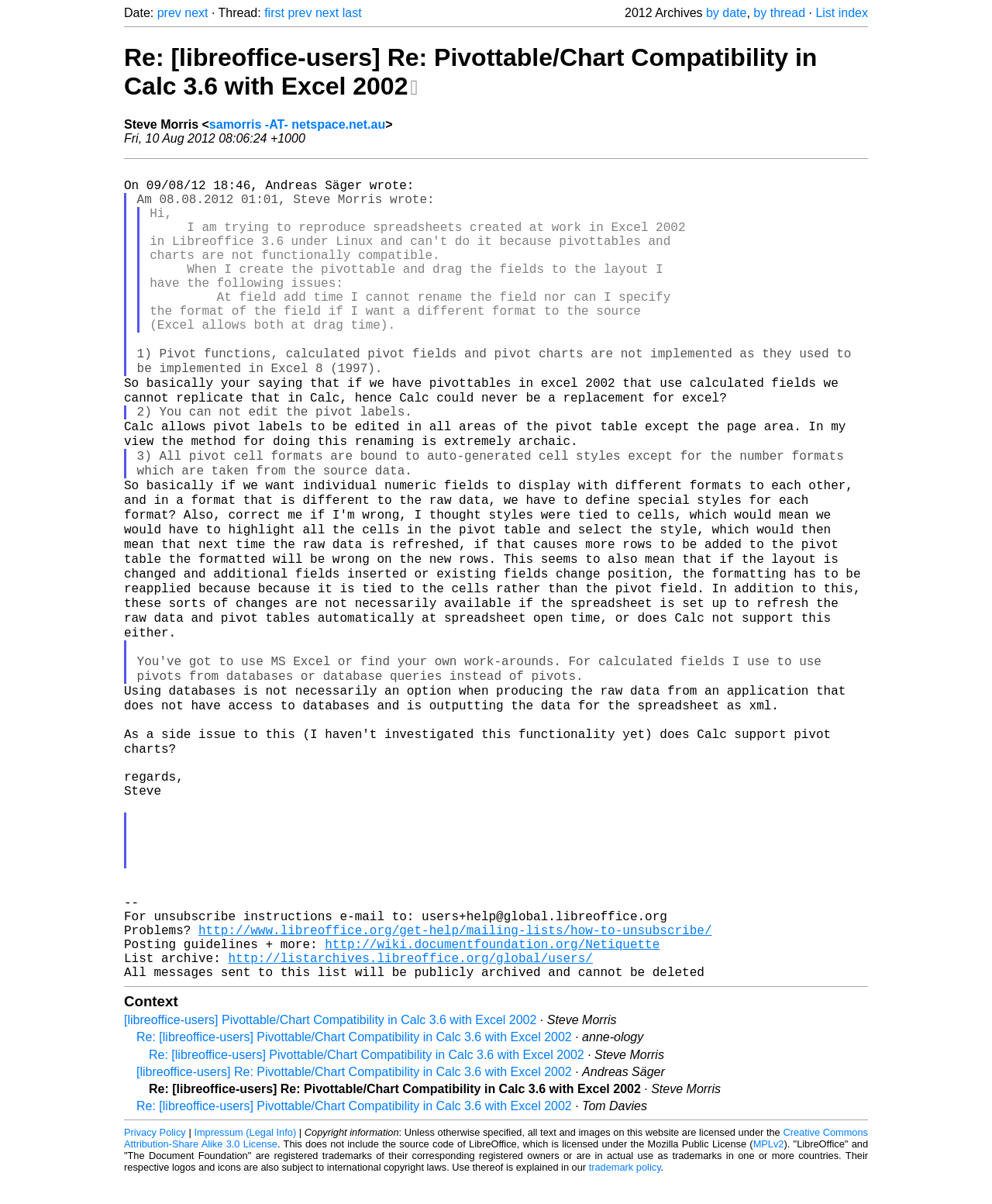What is the topic of discussion in the email?
Based on the image, answer the question in a detailed manner.

I found the topic of discussion in the email by looking at the text 'Re: [libreoffice-users] Re: Pivottable/Chart Compatibility in Calc 3.6 with Excel 2002' which is located at the top of the webpage, and also by reading the content of the email.